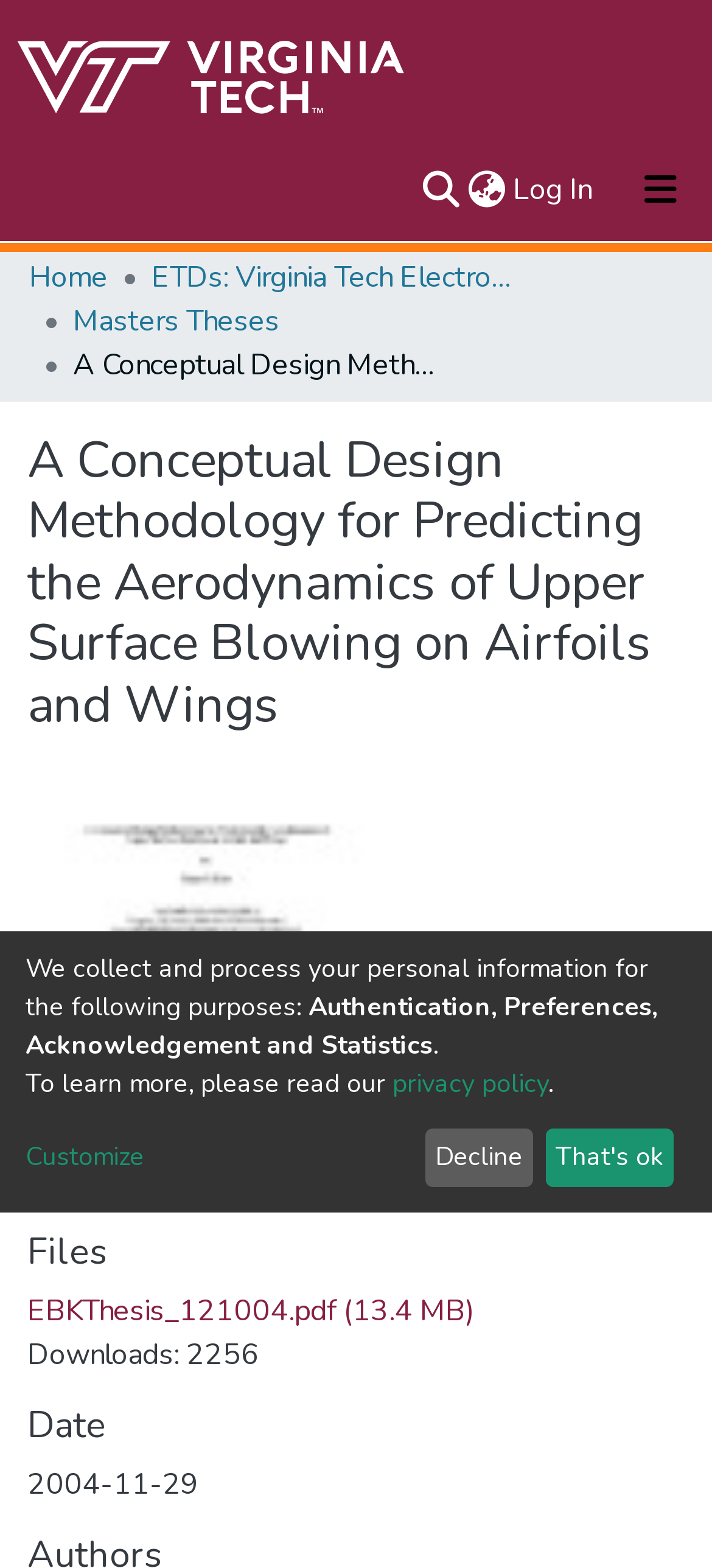Using the elements shown in the image, answer the question comprehensively: What is the language switch button for?

I found the language switch button at the top of the webpage, and it is a button with the text 'Language switch', which suggests that its purpose is to allow users to switch the language of the webpage.